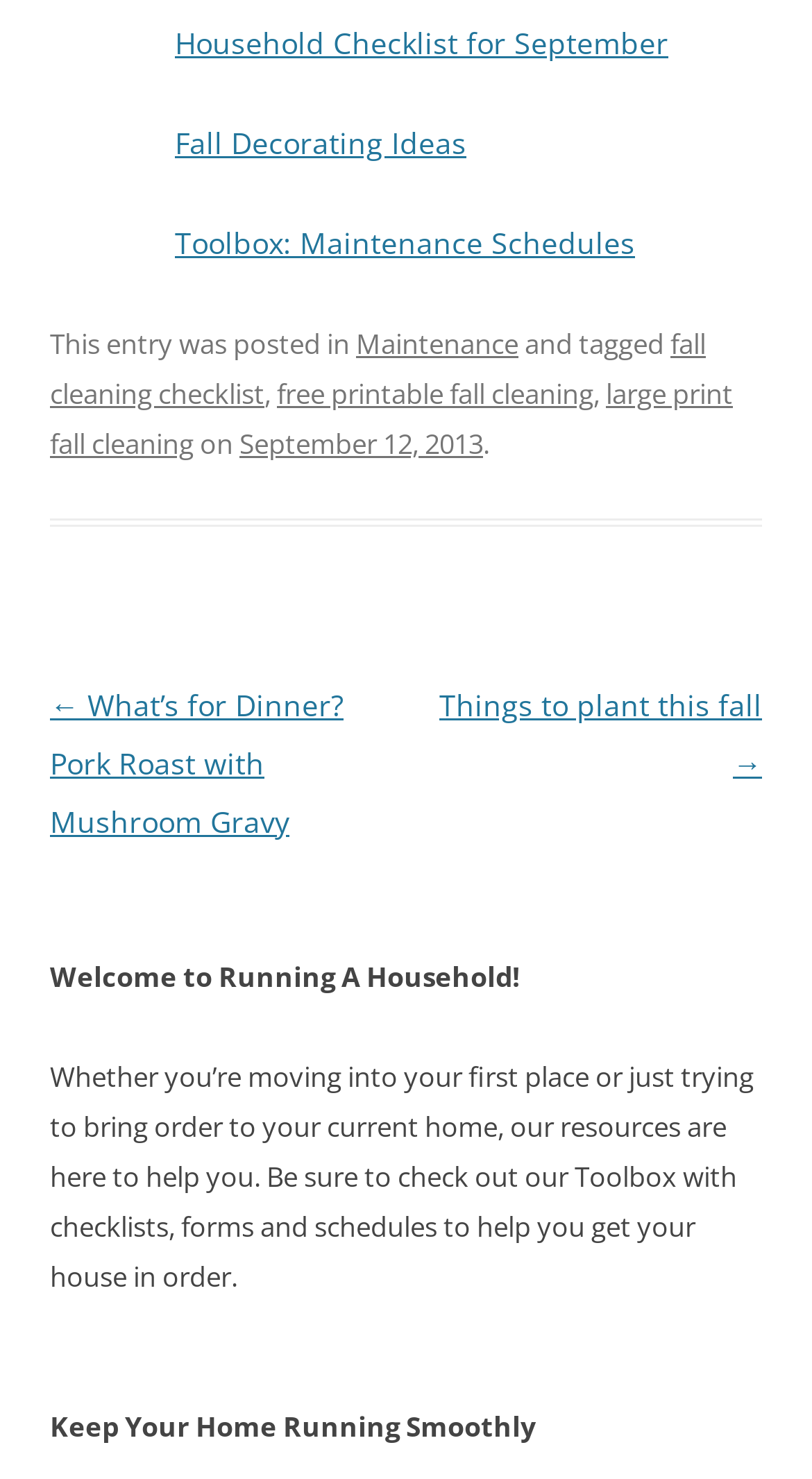What is the date of the post?
Give a detailed explanation using the information visible in the image.

The date of the post can be found in the footer section of the webpage, where it says 'on September 12, 2013'. This information is obtained by examining the link element with the text 'September 12, 2013'.